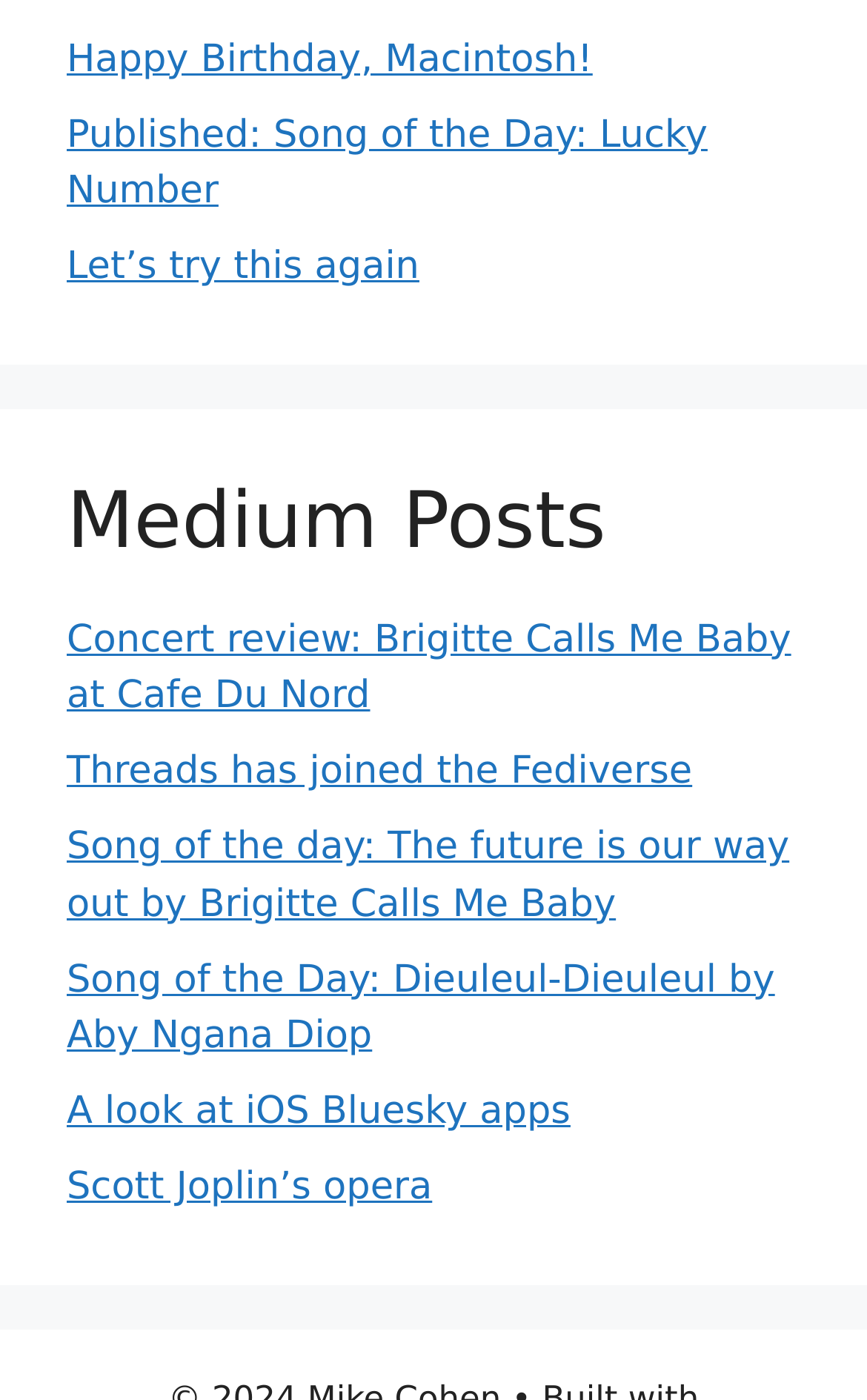Please locate the bounding box coordinates of the region I need to click to follow this instruction: "view previous product".

None